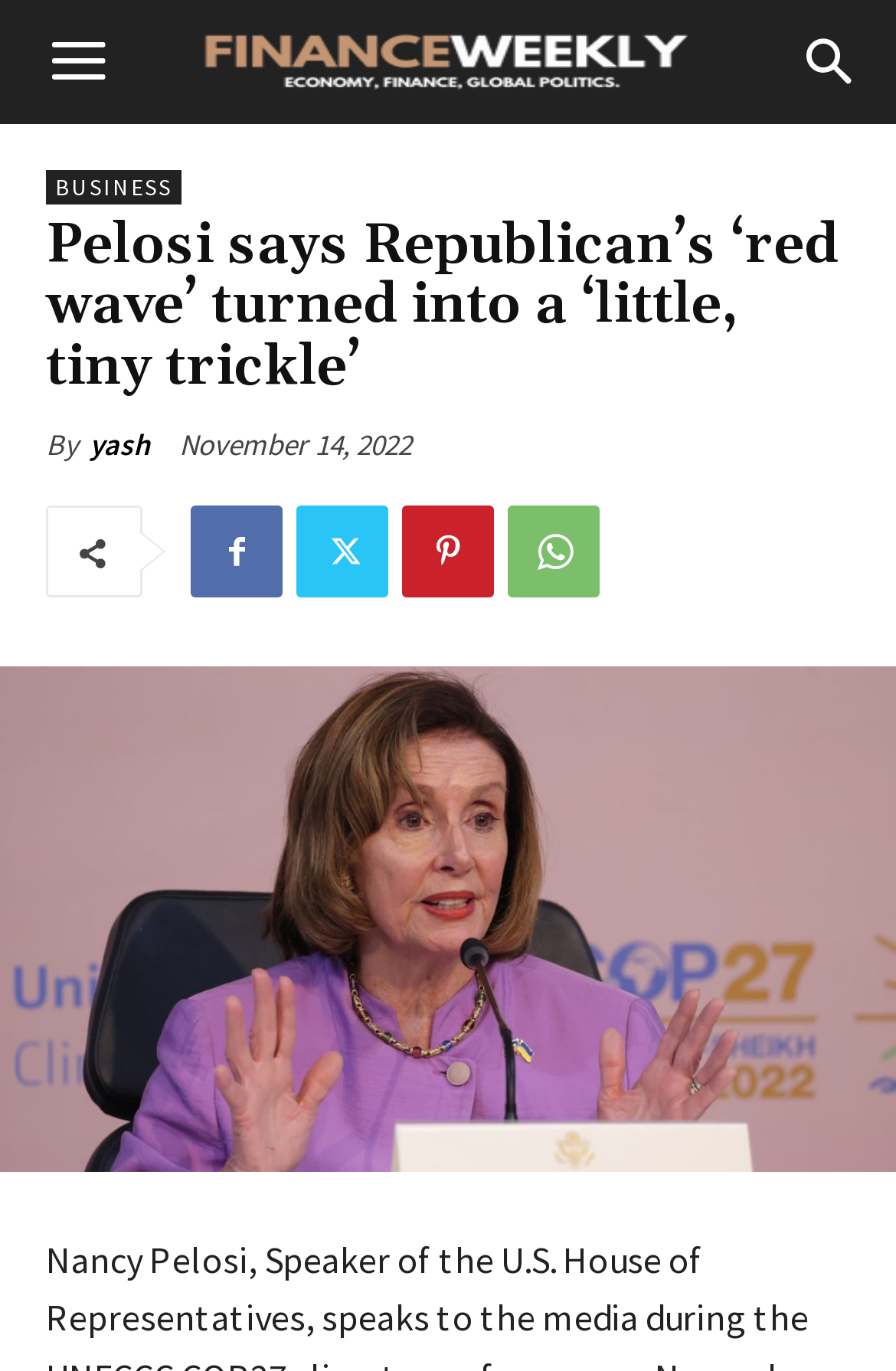How many social media sharing links are available?
Please use the image to provide an in-depth answer to the question.

I counted the number of social media sharing links by looking at the links '', '', '', and '' which are located below the article, indicating that there are 4 social media sharing links available.